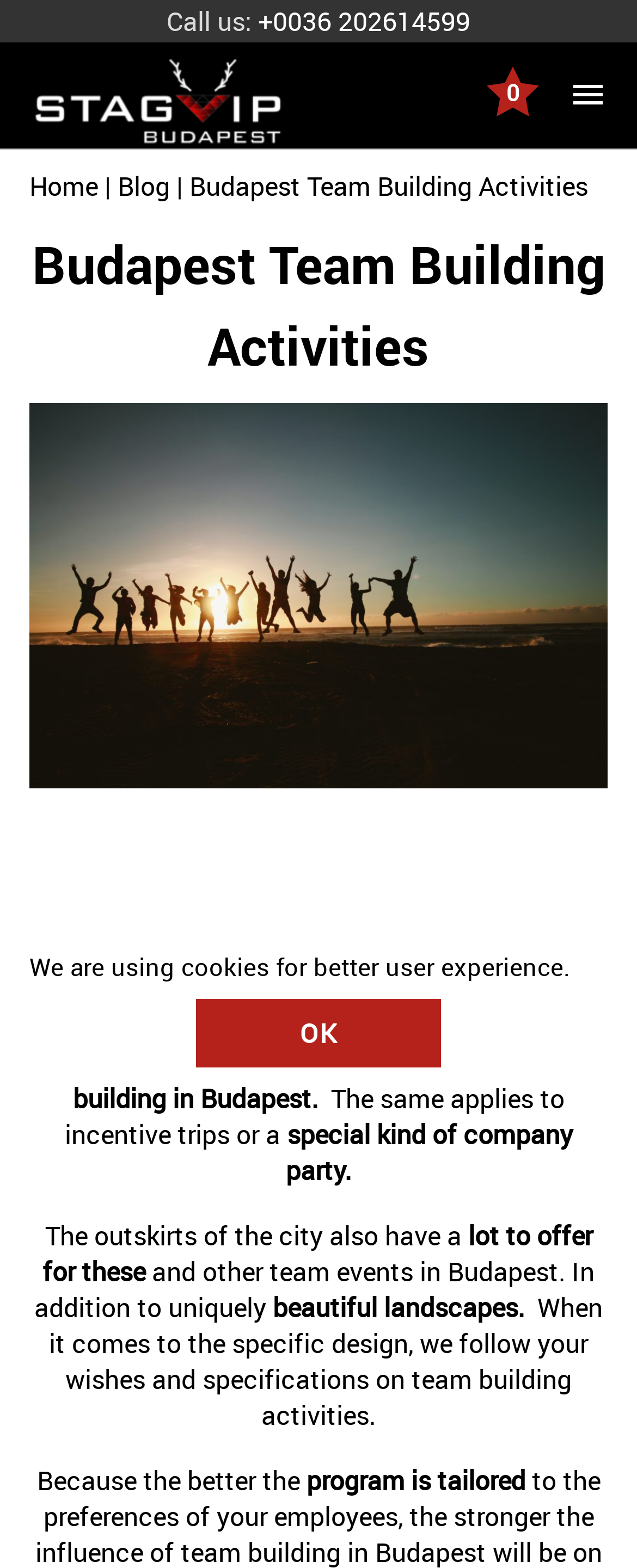What is unique about the design of the team building activities?
Using the image as a reference, answer with just one word or a short phrase.

Tailored to customer wishes